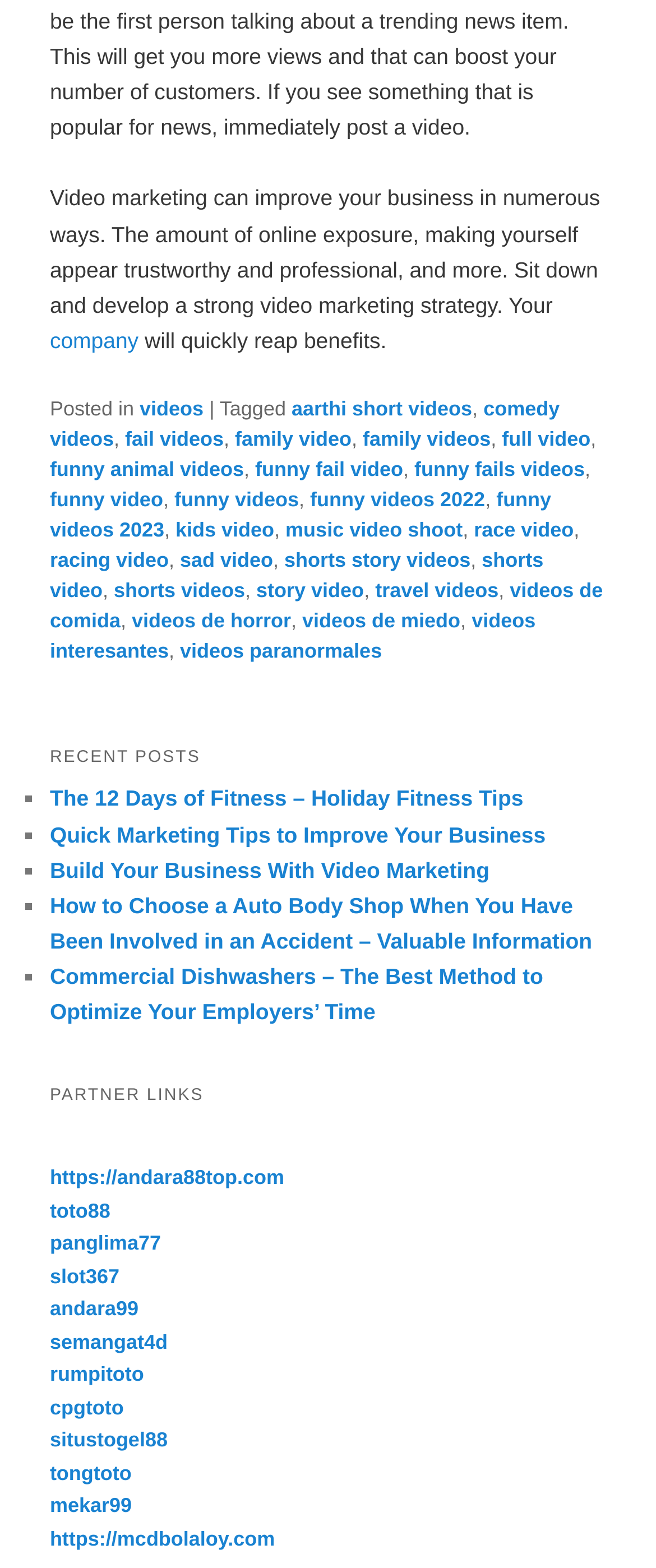How many links are in the 'PARTNER LINKS' section?
Please provide a comprehensive answer based on the information in the image.

The 'PARTNER LINKS' section is located at the bottom of the webpage and contains 10 links, including 'https://andara88top.com', 'toto88', 'panglima77', and others.